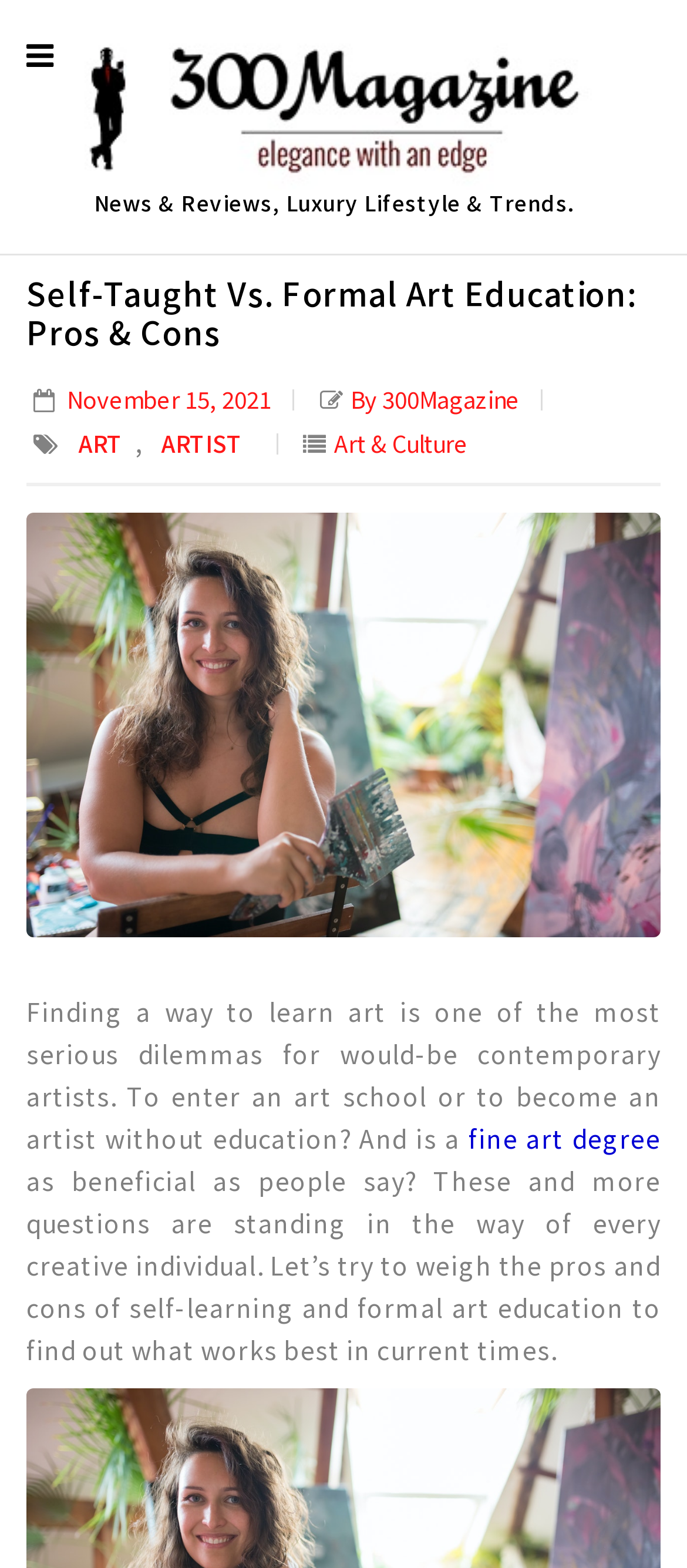Respond with a single word or short phrase to the following question: 
What is the date of the article?

November 15, 2021